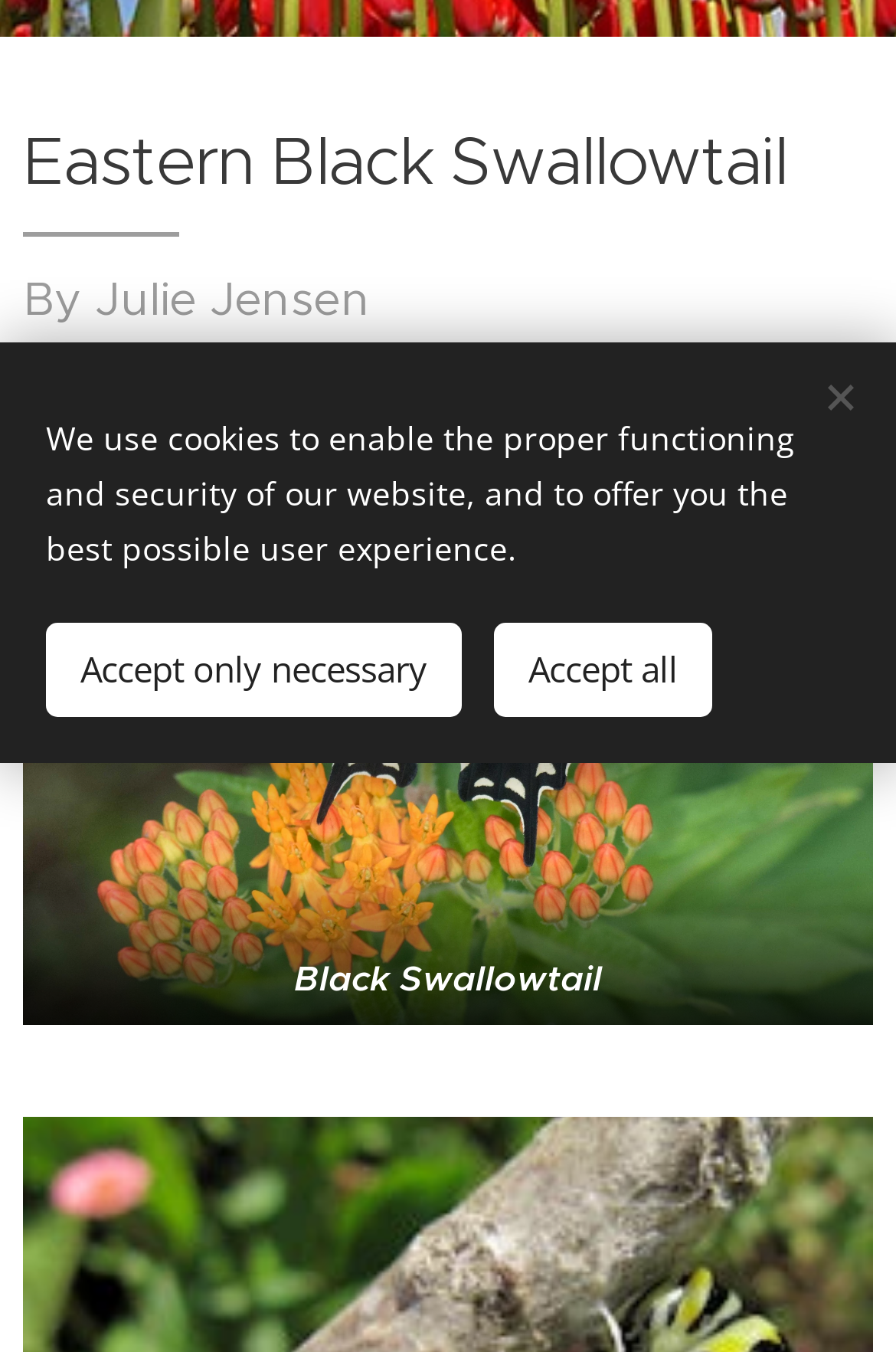Please find the bounding box coordinates in the format (top-left x, top-left y, bottom-right x, bottom-right y) for the given element description. Ensure the coordinates are floating point numbers between 0 and 1. Description: Home

None